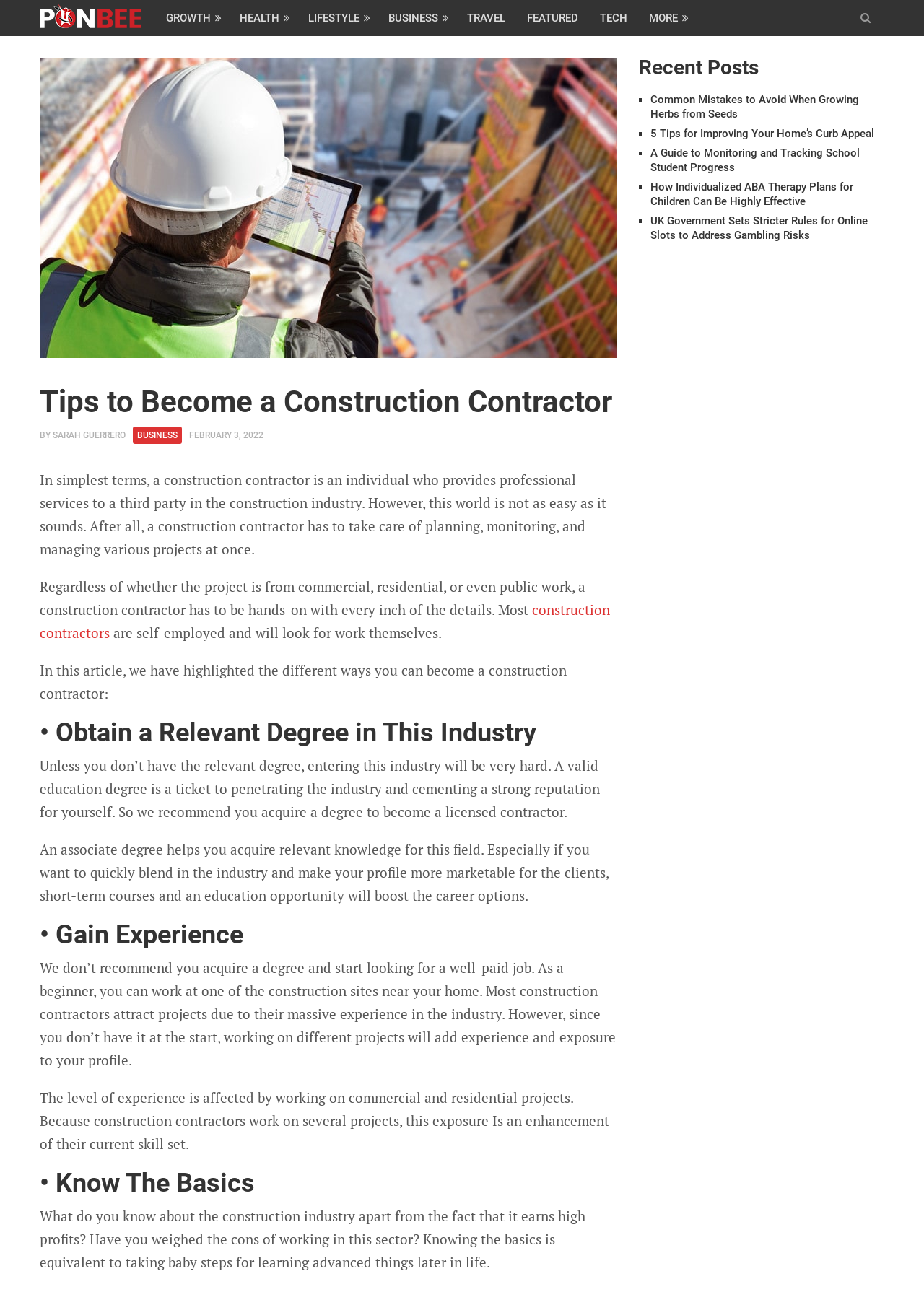Please identify the bounding box coordinates of the area that needs to be clicked to follow this instruction: "Read the article by Sarah Guerrero".

[0.057, 0.333, 0.136, 0.341]